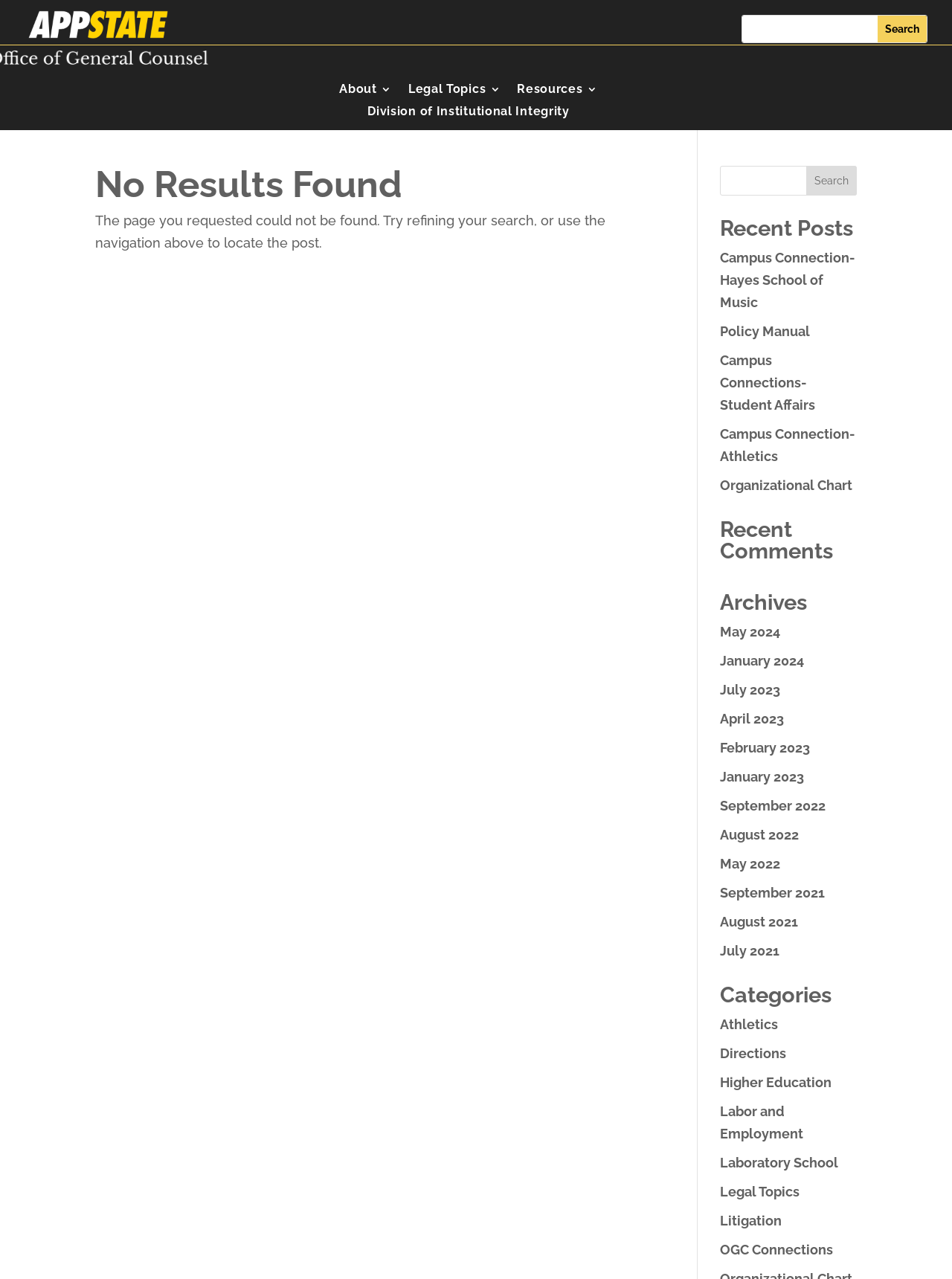What is the purpose of the search bar?
Answer the question with just one word or phrase using the image.

To refine search